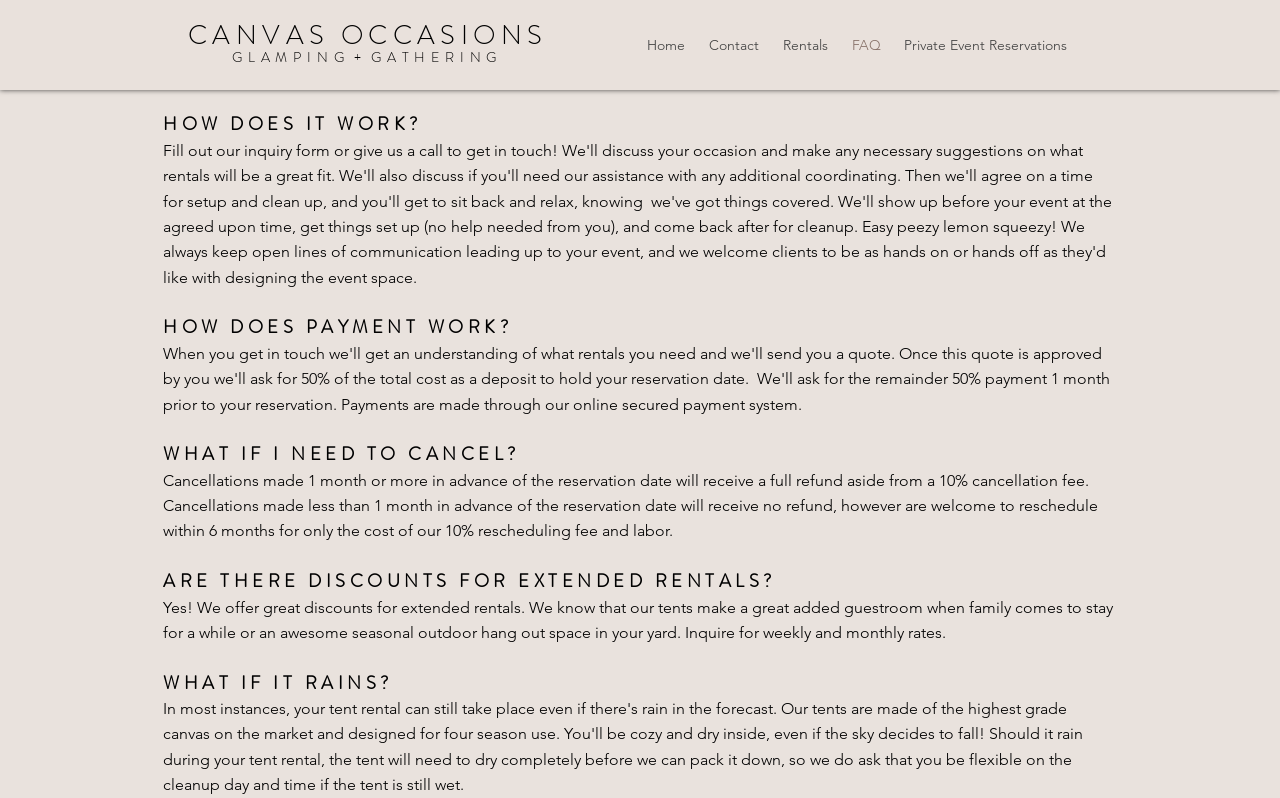What is the topic of the FAQ section?
Answer the question with a single word or phrase by looking at the picture.

Canvas Occasions